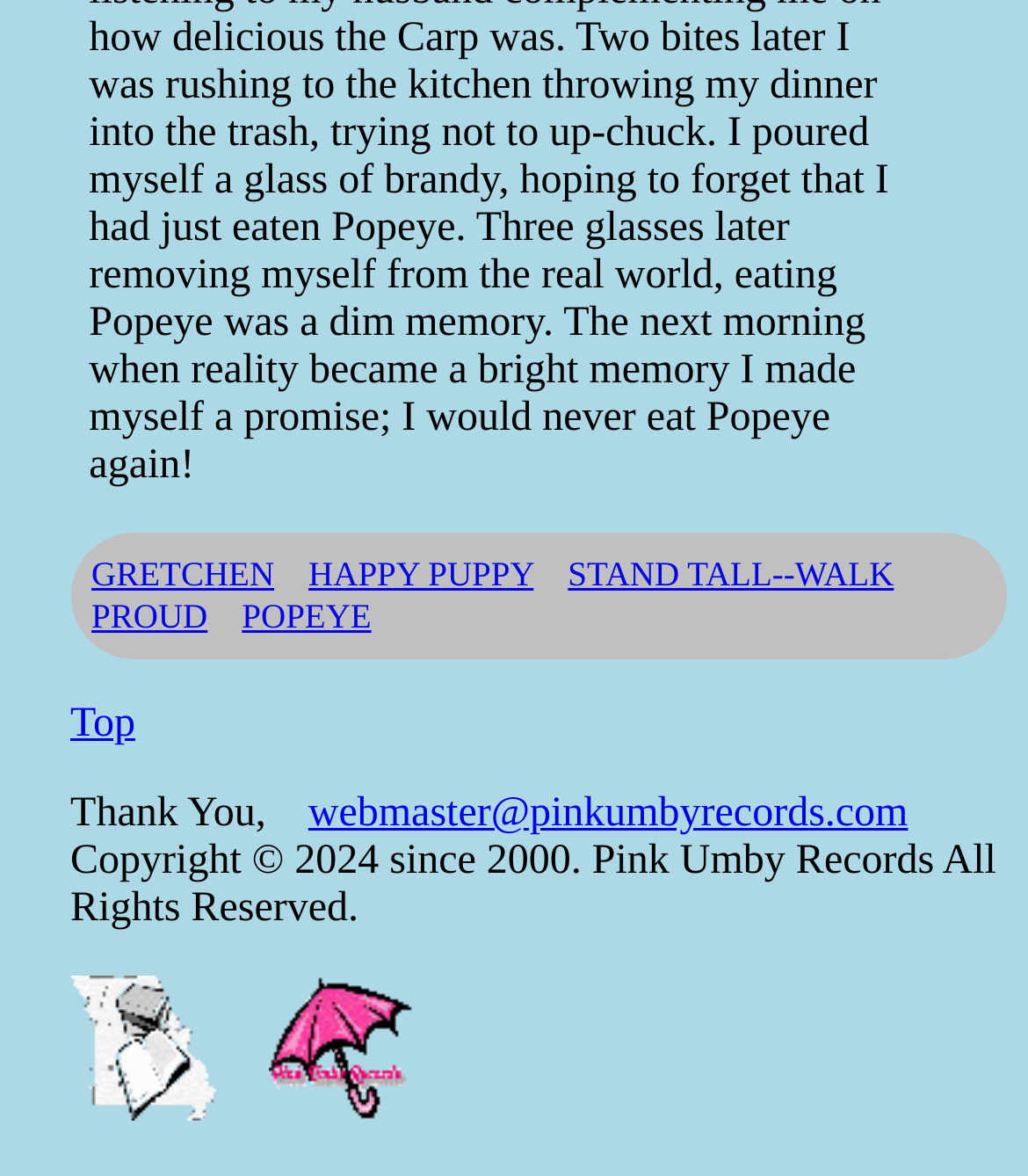Could you determine the bounding box coordinates of the clickable element to complete the instruction: "Contact webmaster"? Provide the coordinates as four float numbers between 0 and 1, i.e., [left, top, right, bottom].

[0.3, 0.673, 0.883, 0.711]